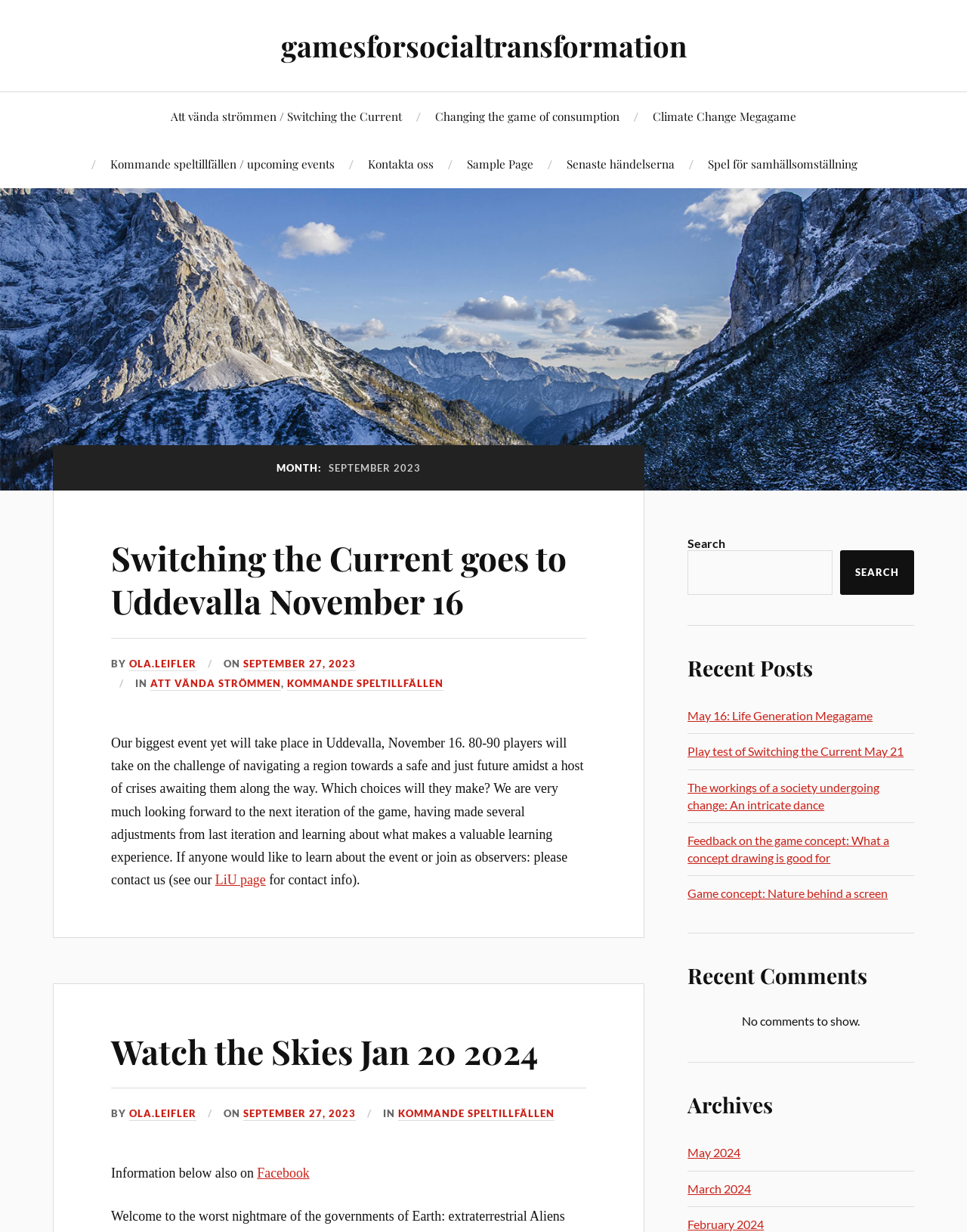Answer the following query concisely with a single word or phrase:
How many upcoming events are listed?

2